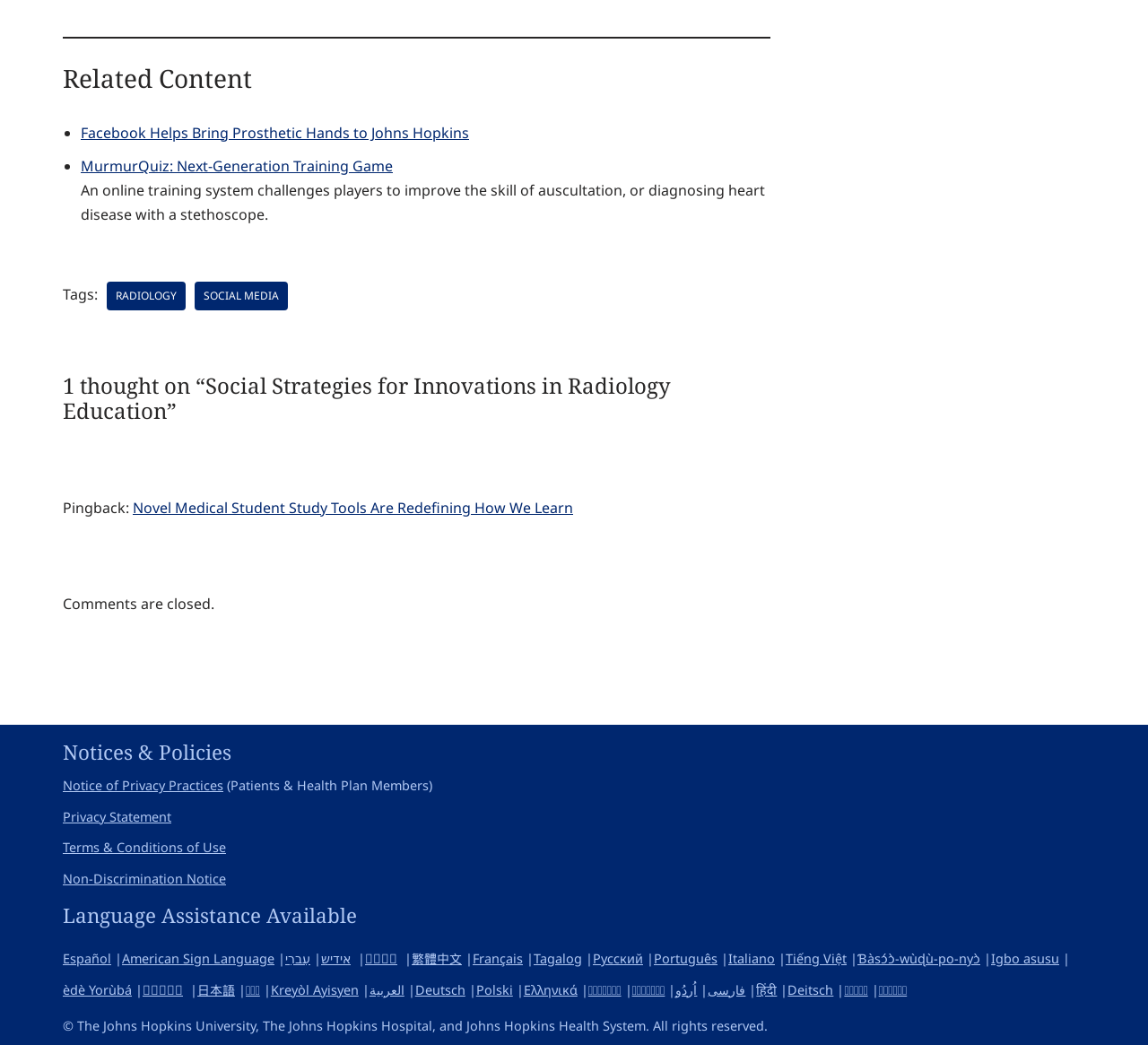Using the webpage screenshot, locate the HTML element that fits the following description and provide its bounding box: "Ɓàsɔ́ɔ̀-wùɖù-po-nyɔ̀".

[0.747, 0.909, 0.854, 0.926]